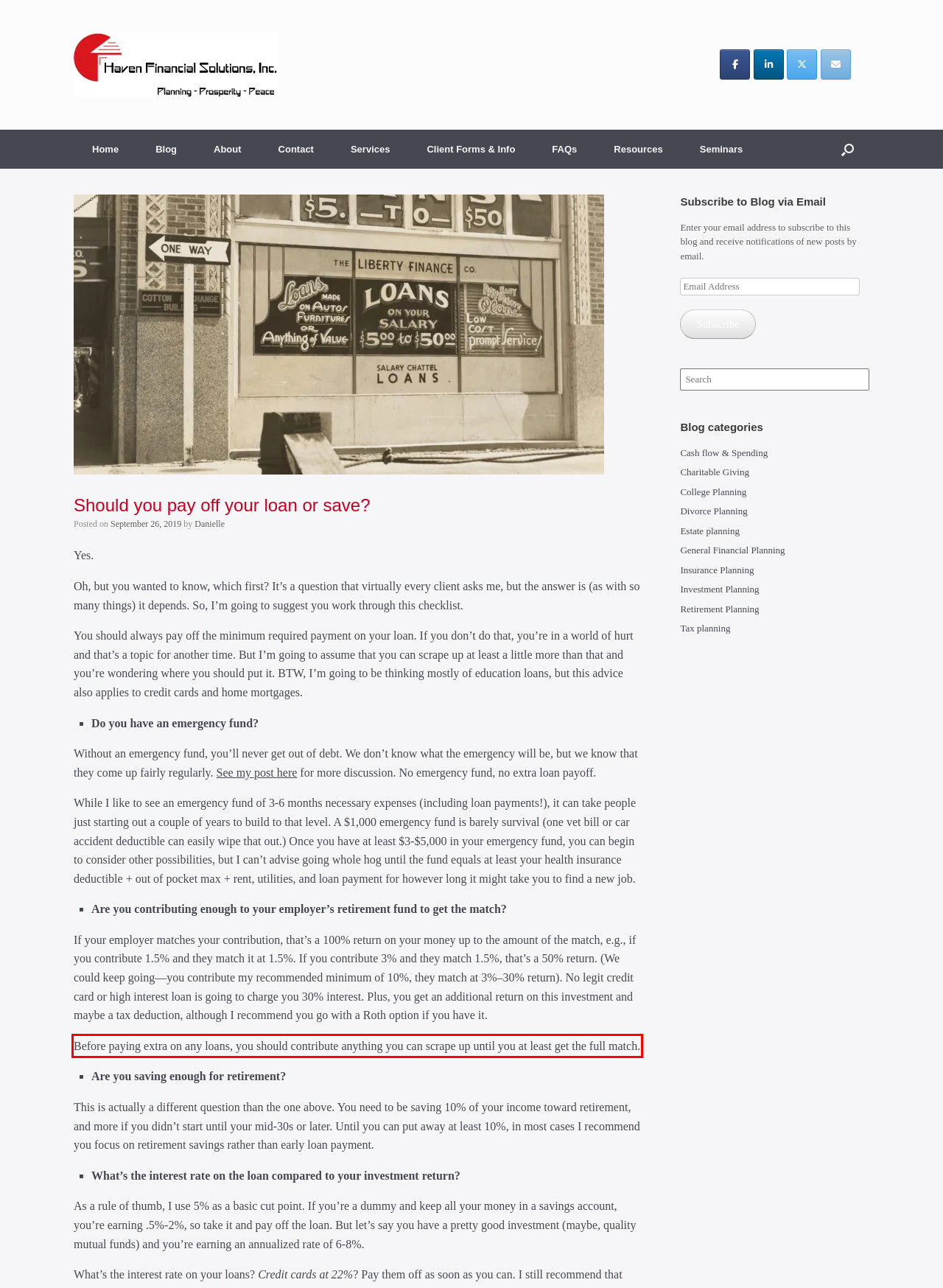Extract and provide the text found inside the red rectangle in the screenshot of the webpage.

Before paying extra on any loans, you should contribute anything you can scrape up until you at least get the full match.